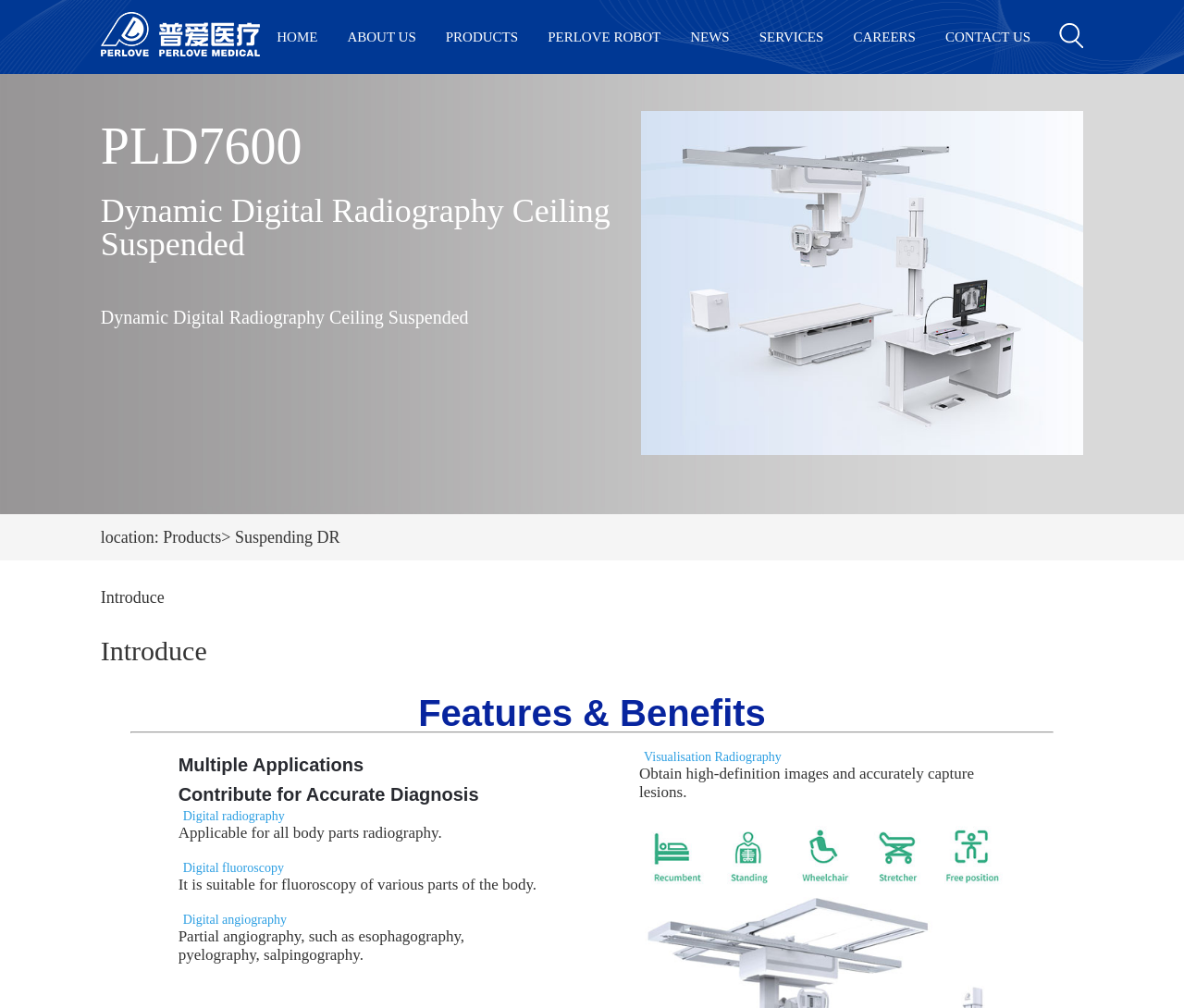Please determine the bounding box coordinates for the UI element described here. Use the format (top-left x, top-left y, bottom-right x, bottom-right y) with values bounded between 0 and 1: PERLOVE ROBOT

[0.45, 0.0, 0.57, 0.073]